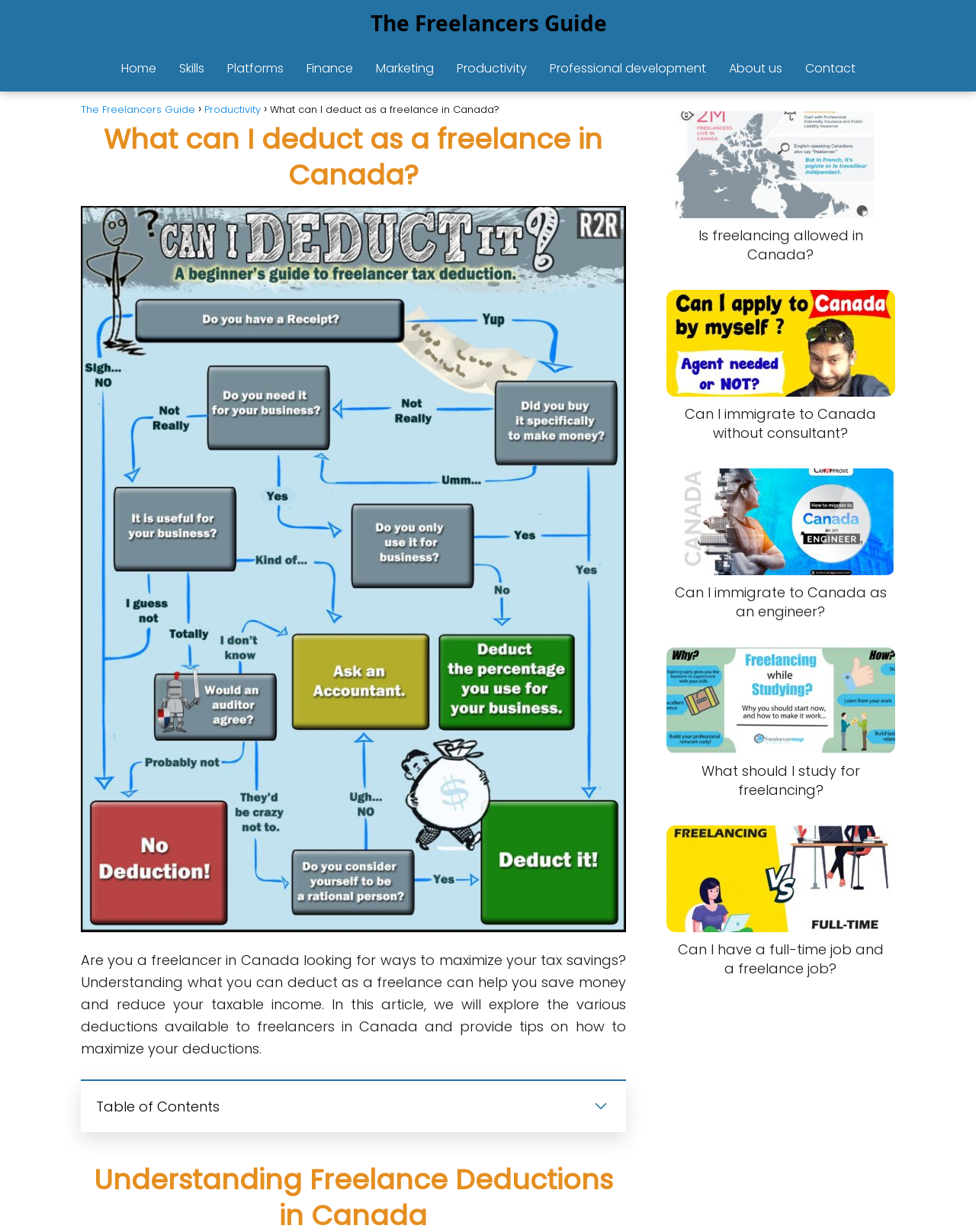Please identify the bounding box coordinates of the region to click in order to complete the task: "Click on the 'About us' link". The coordinates must be four float numbers between 0 and 1, specified as [left, top, right, bottom].

[0.746, 0.048, 0.801, 0.063]